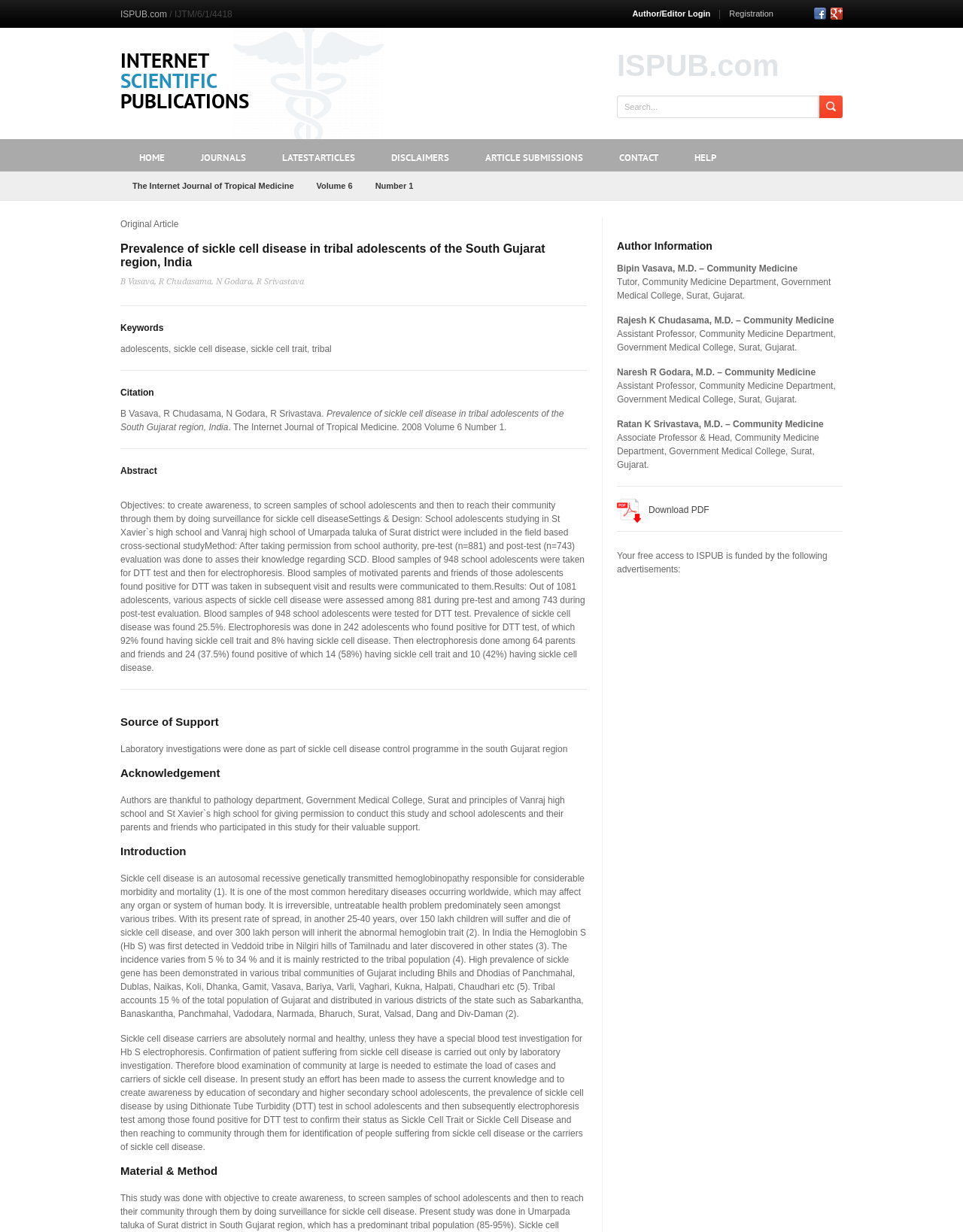Respond with a single word or short phrase to the following question: 
What is the name of the journal where the article is published?

The Internet Journal of Tropical Medicine